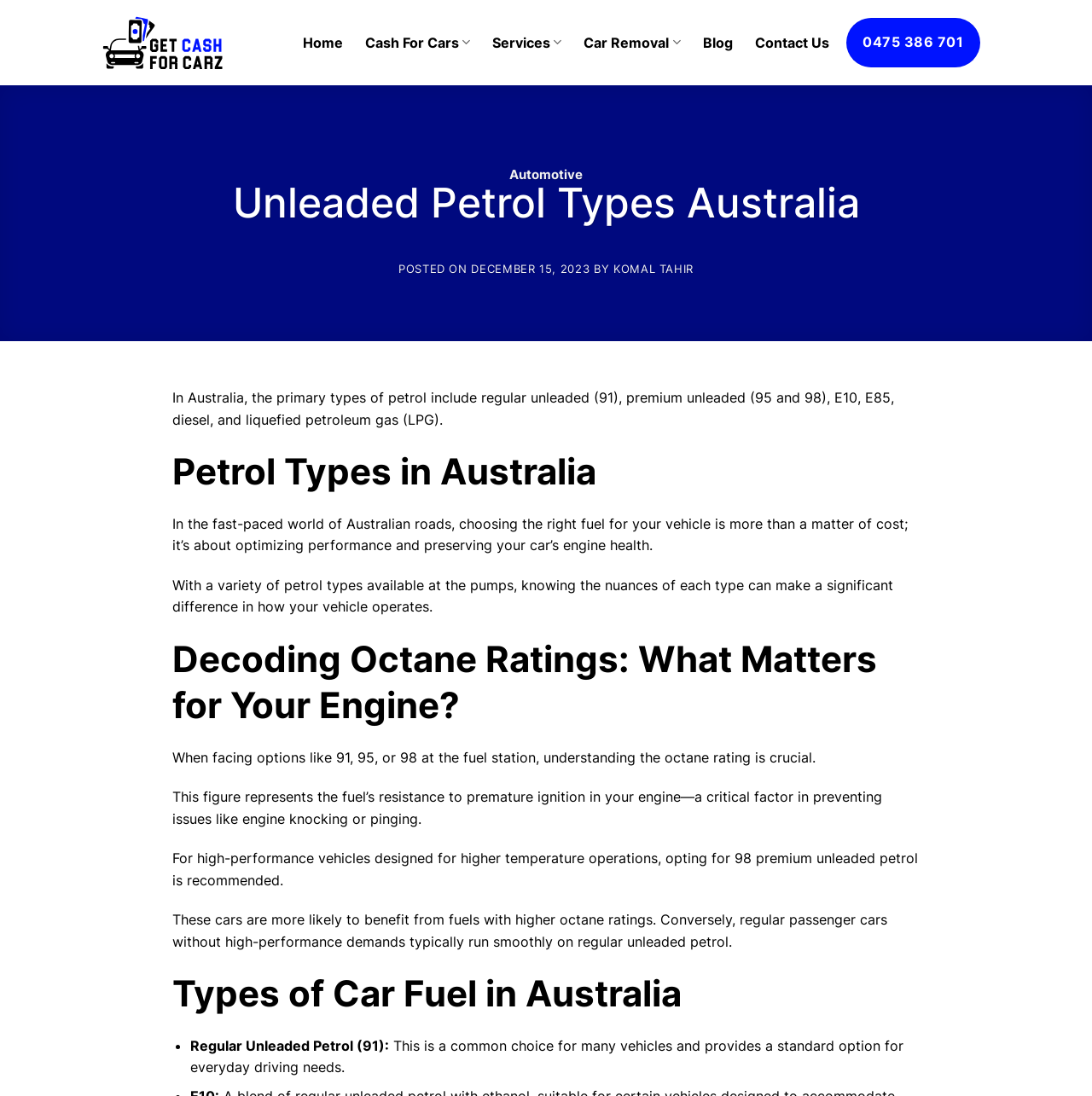Refer to the image and offer a detailed explanation in response to the question: How many types of petrol are listed in the webpage?

The webpage lists six types of petrol: Regular Unleaded Petrol (91), Premium Unleaded Petrol (95 and 98), E10, E85, Diesel, and Liquefied Petroleum Gas (LPG). These are mentioned in the section titled 'Types of Car Fuel in Australia'.